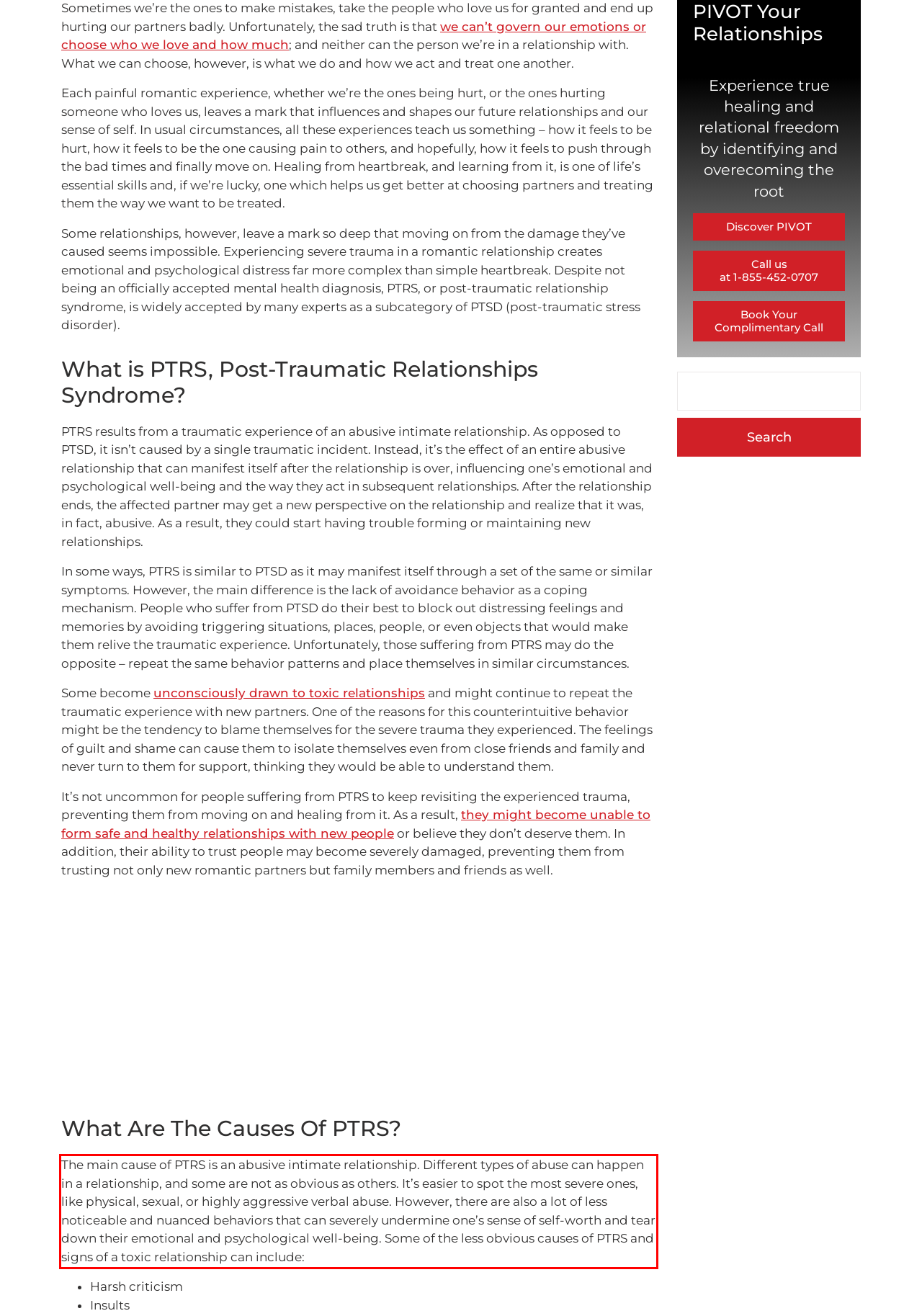From the given screenshot of a webpage, identify the red bounding box and extract the text content within it.

The main cause of PTRS is an abusive intimate relationship. Different types of abuse can happen in a relationship, and some are not as obvious as others. It’s easier to spot the most severe ones, like physical, sexual, or highly aggressive verbal abuse. However, there are also a lot of less noticeable and nuanced behaviors that can severely undermine one’s sense of self-worth and tear down their emotional and psychological well-being. Some of the less obvious causes of PTRS and signs of a toxic relationship can include: